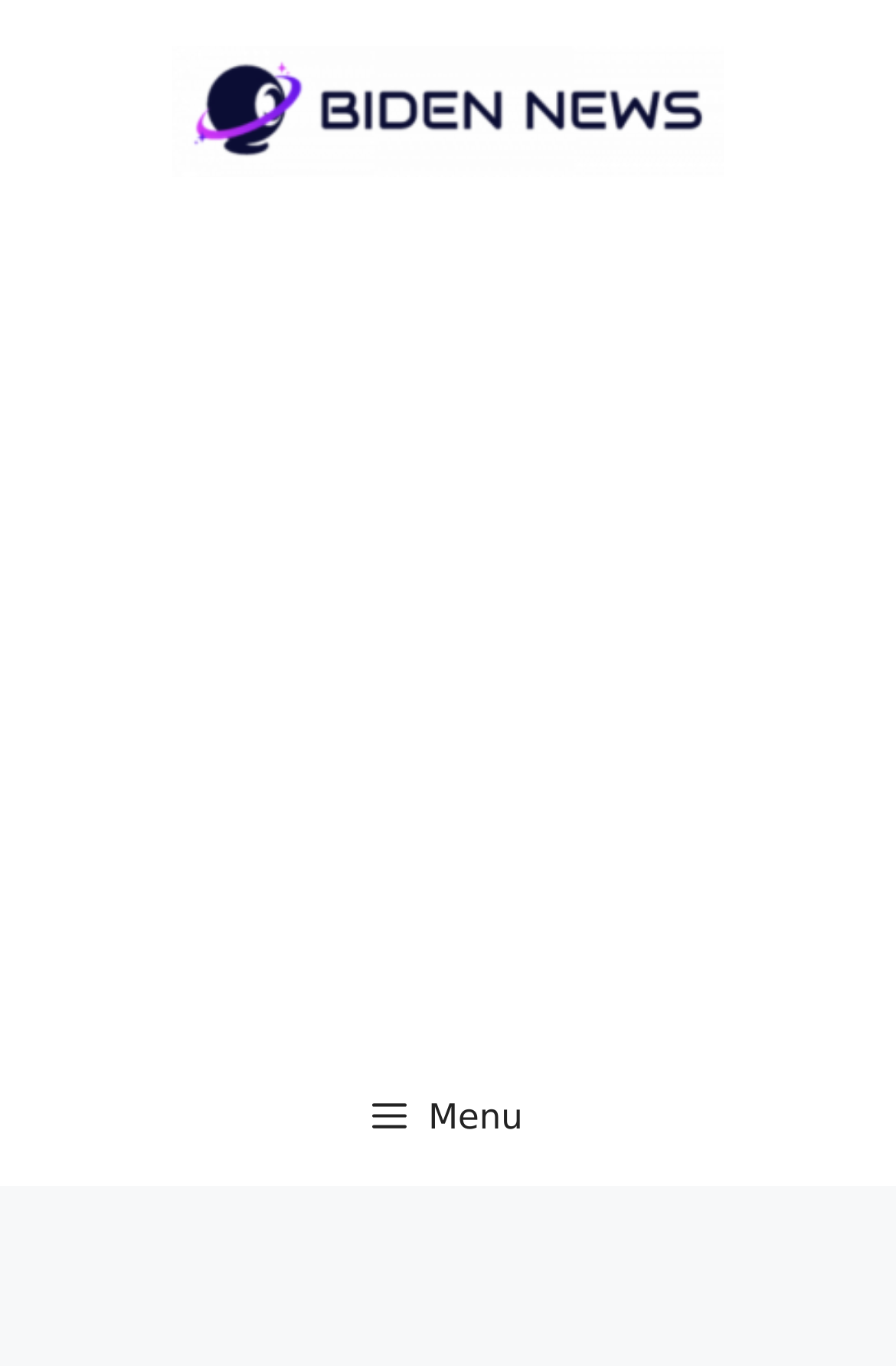Respond to the following query with just one word or a short phrase: 
What is the name of the website?

Biden News Site